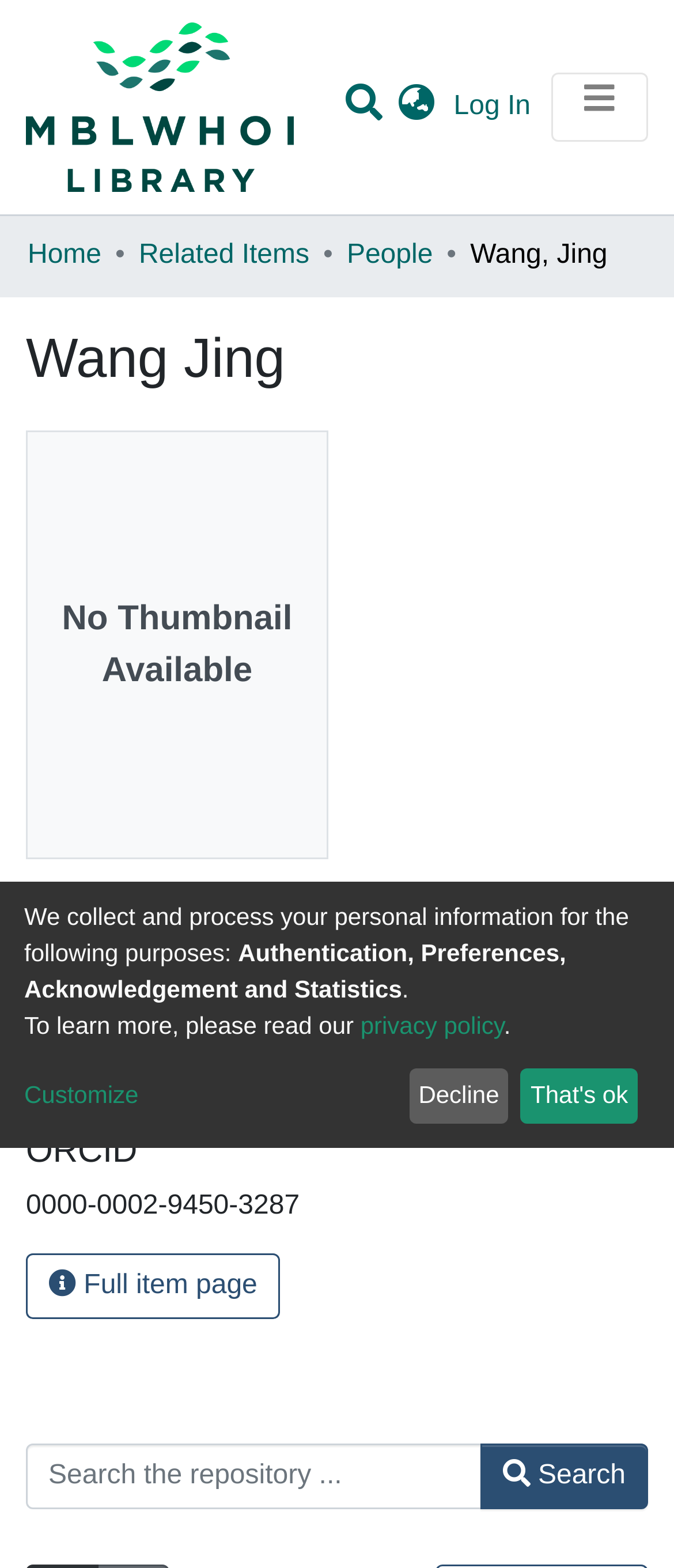Please identify the bounding box coordinates of the area that needs to be clicked to follow this instruction: "Switch language".

[0.574, 0.055, 0.663, 0.082]